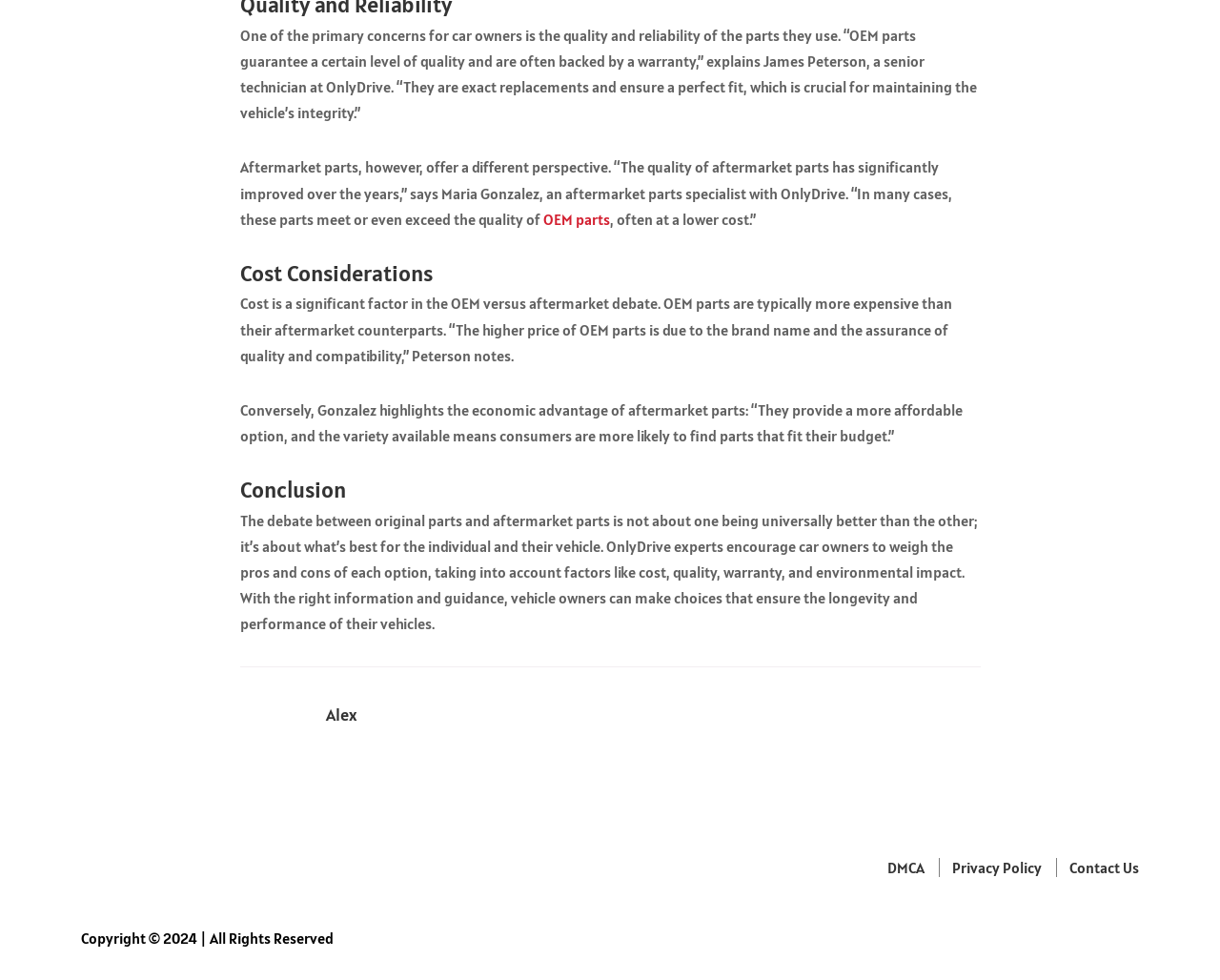What is the main topic of this webpage?
Please use the image to provide an in-depth answer to the question.

Based on the content of the webpage, it appears to be discussing the differences between original equipment manufacturer (OEM) car parts and aftermarket car parts, including their quality, cost, and warranty.